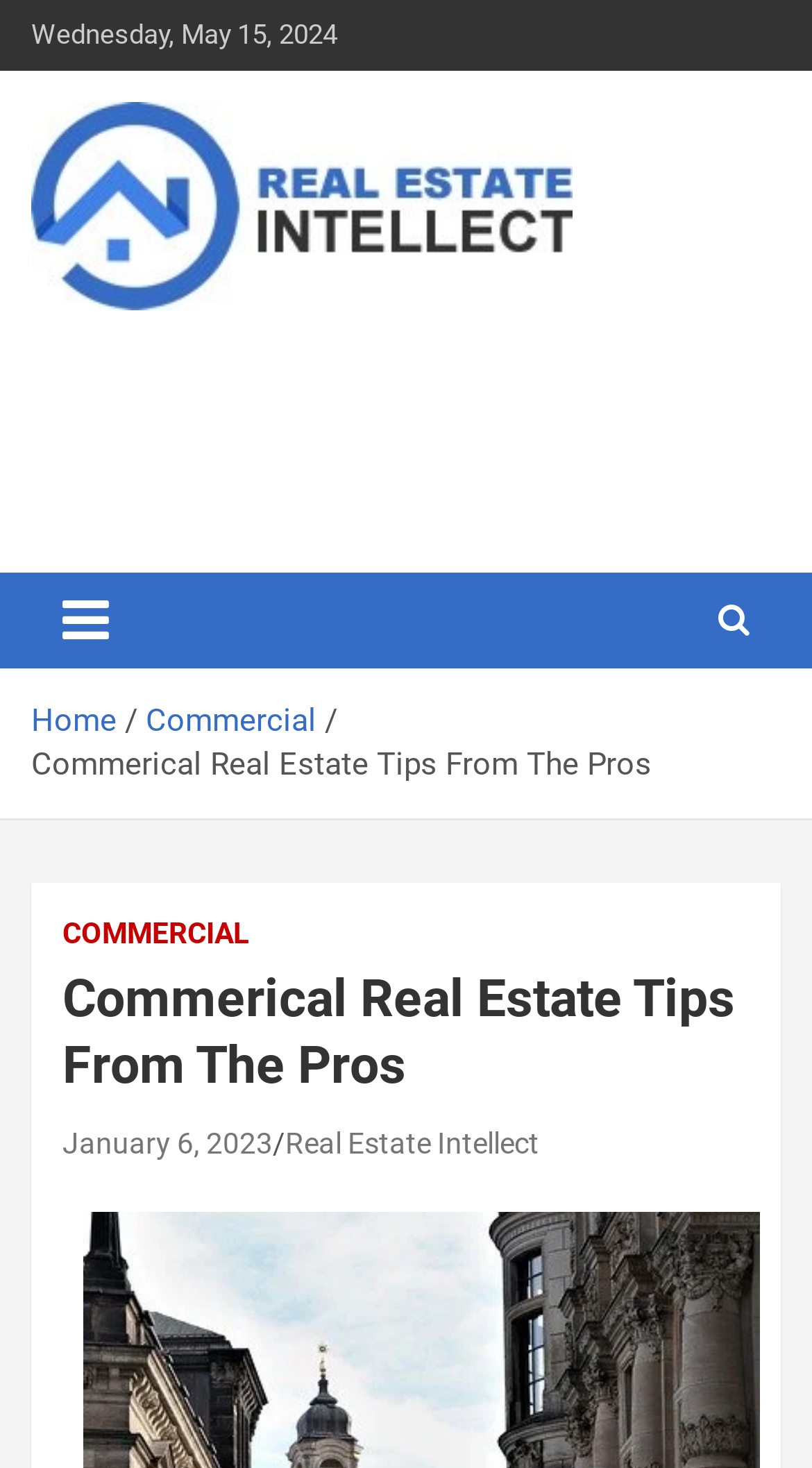What is the current date?
Answer the question with a thorough and detailed explanation.

I found the current date by looking at the top of the webpage, where it displays the date 'Wednesday, May 15, 2024' in a static text element.